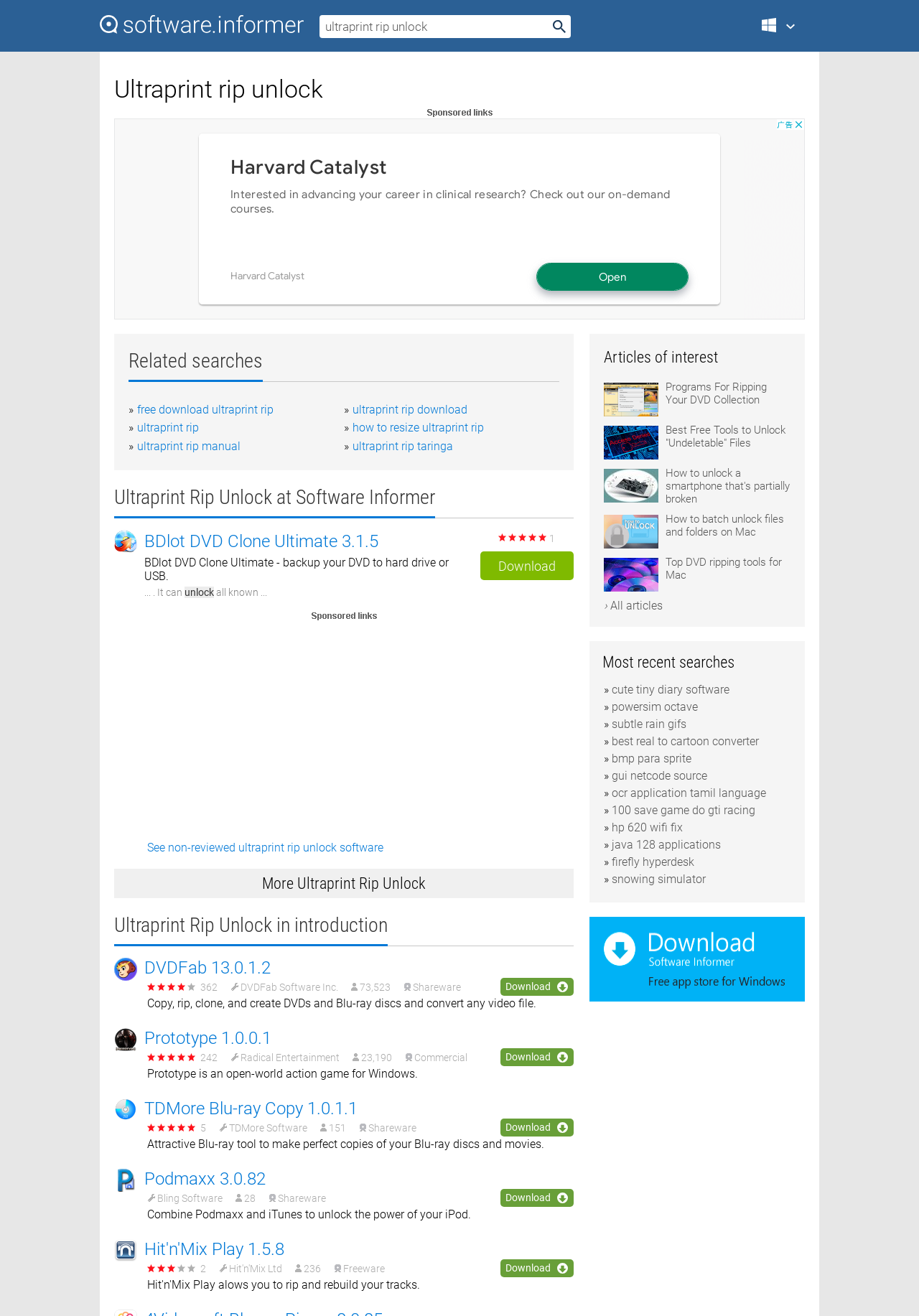Your task is to extract the text of the main heading from the webpage.

Ultraprint rip unlock